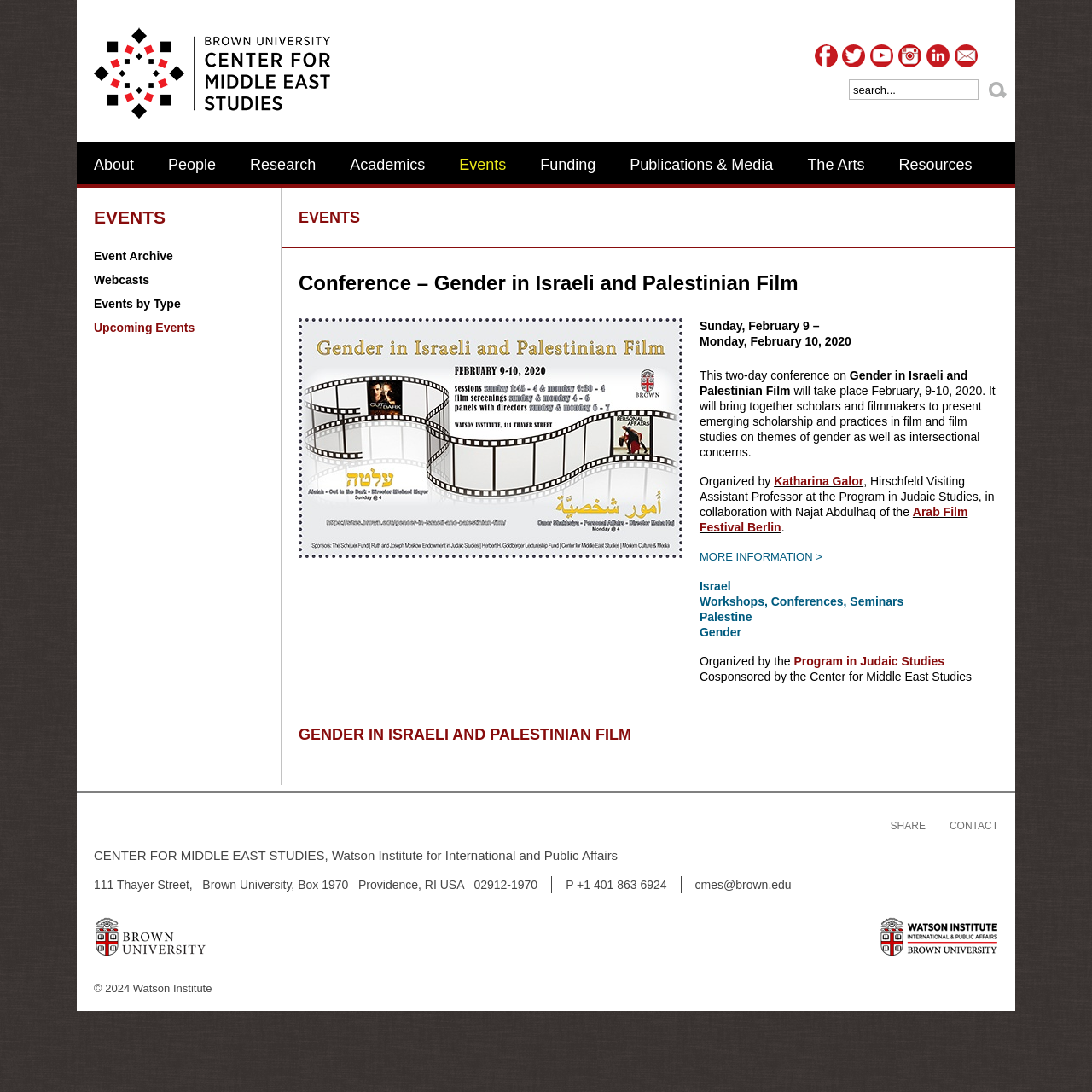Answer in one word or a short phrase: 
What is the name of the institute where the conference is taking place?

Brown University